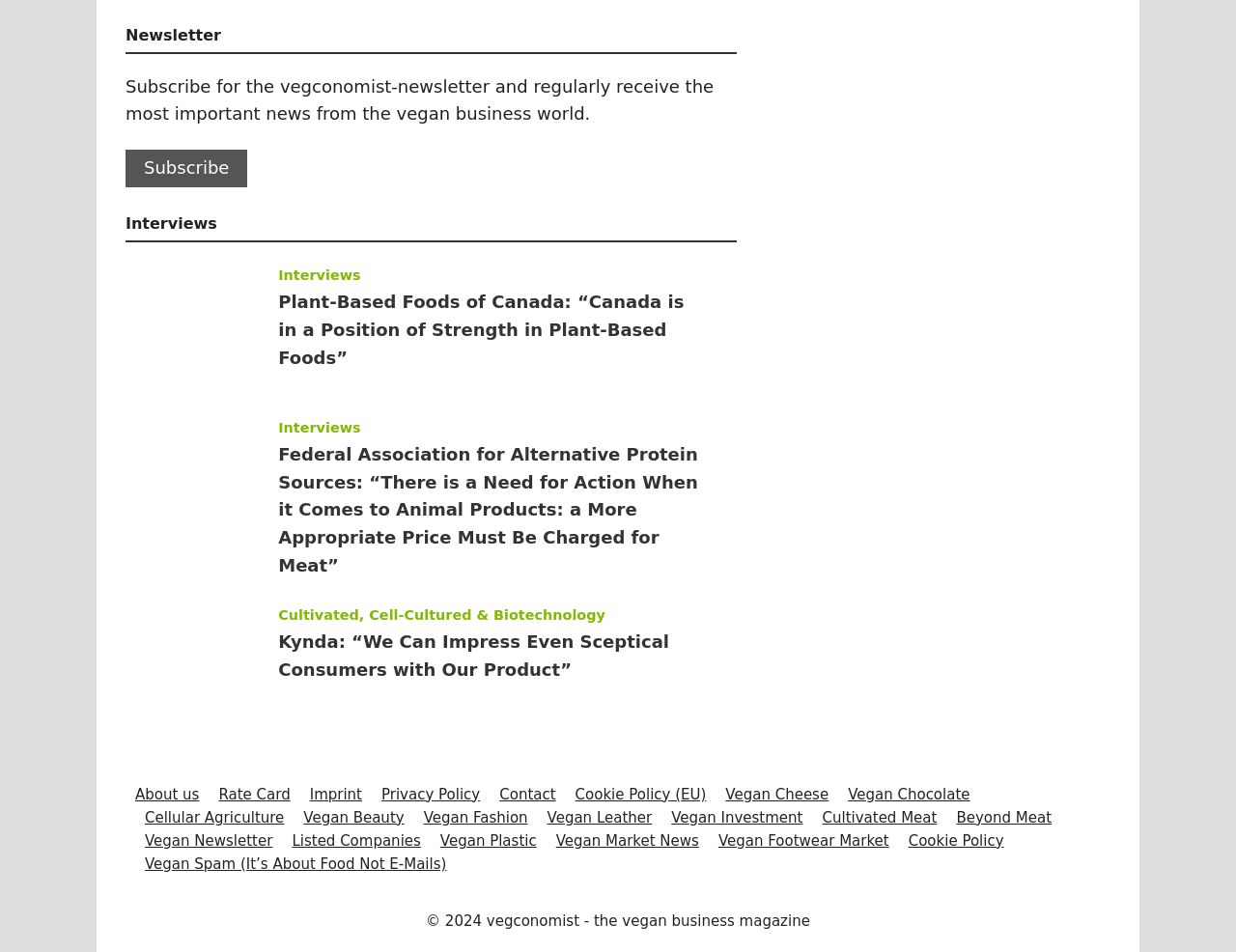Answer the question briefly using a single word or phrase: 
What is the name of the newsletter?

Vegconomist